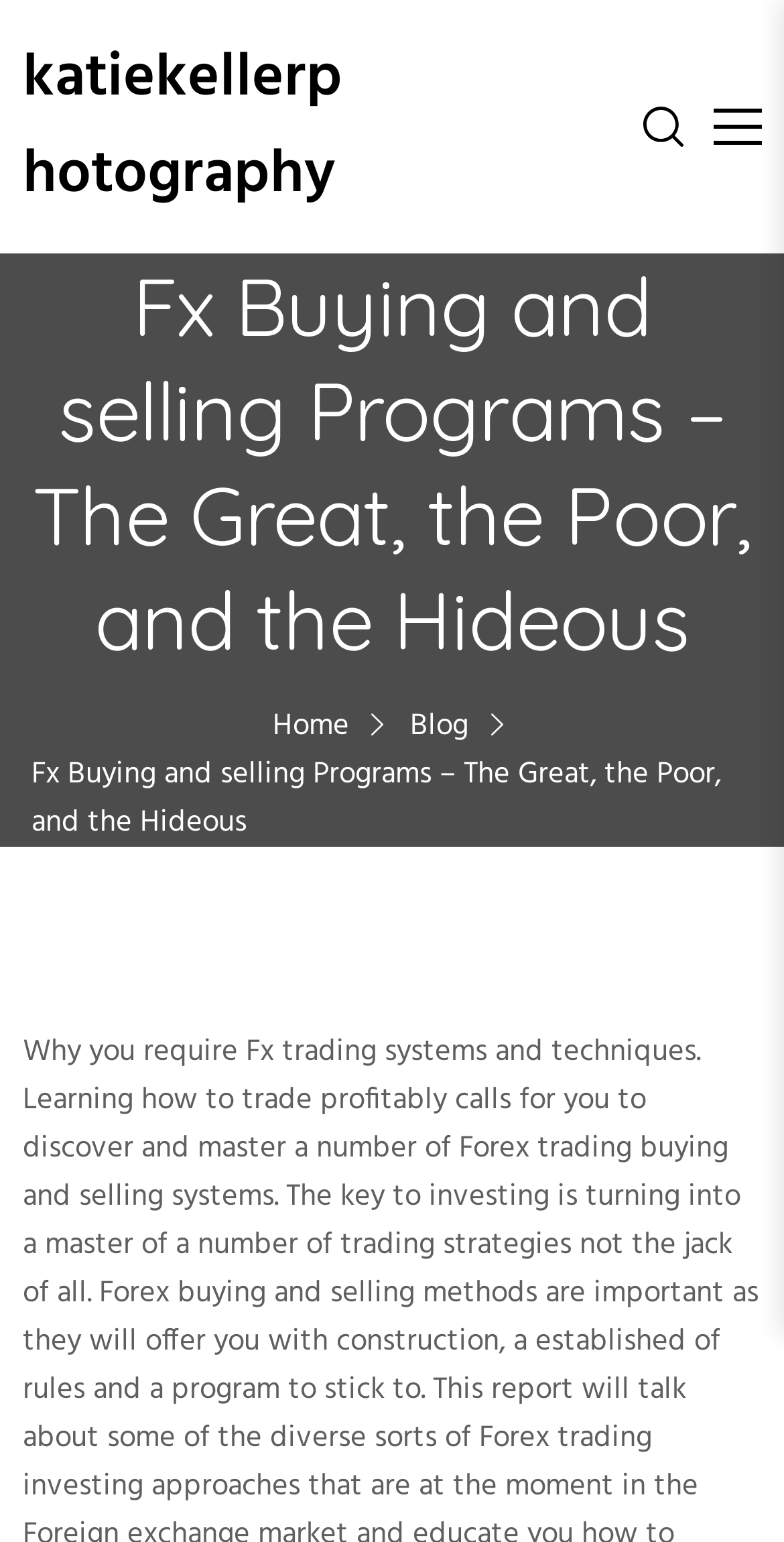What is the author of the webpage?
Kindly give a detailed and elaborate answer to the question.

The author of the webpage can be identified by the link element 'katiekellerphotography' which is located at the top of the webpage.